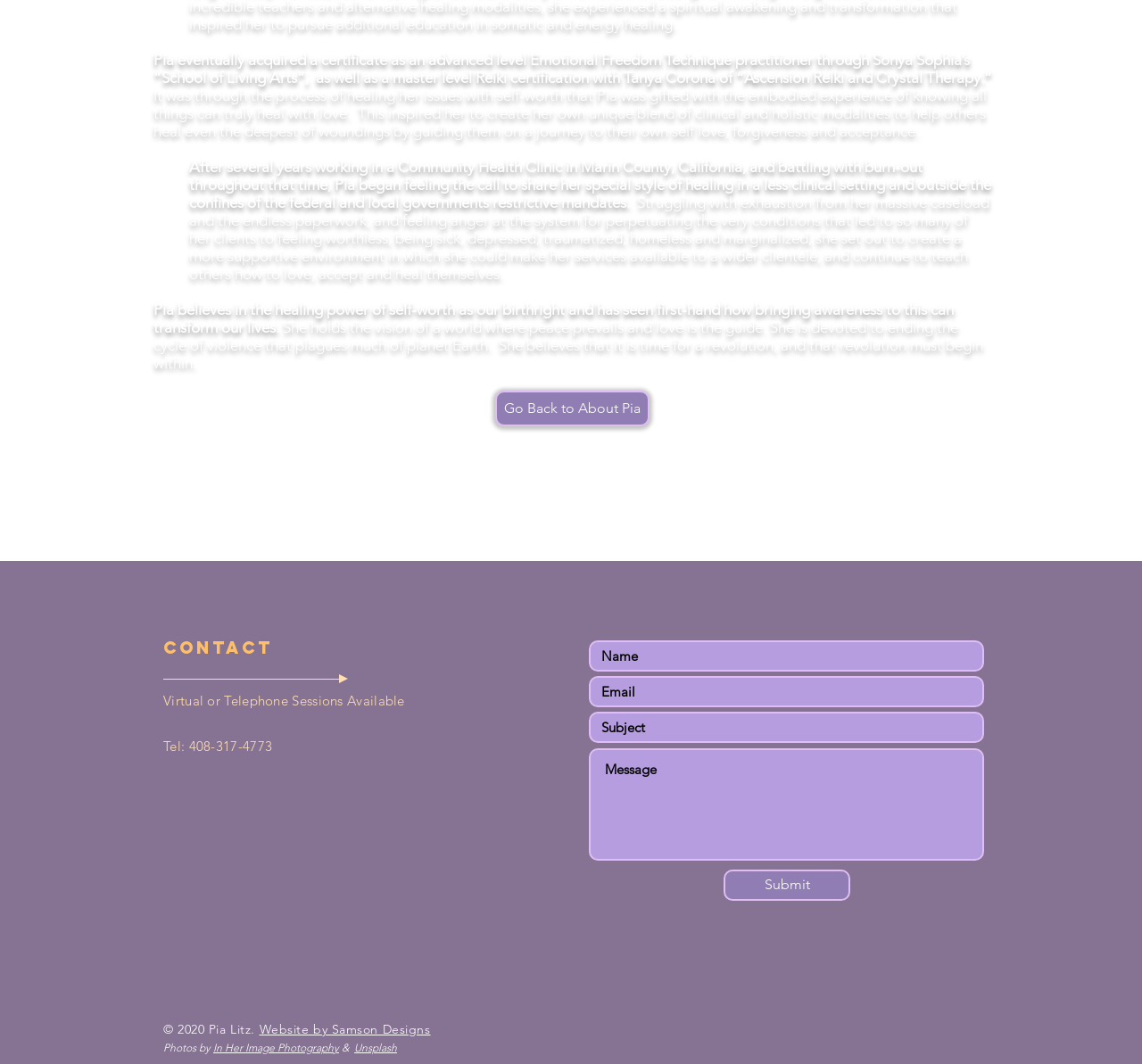What is Pia's profession?
Using the picture, provide a one-word or short phrase answer.

Healer